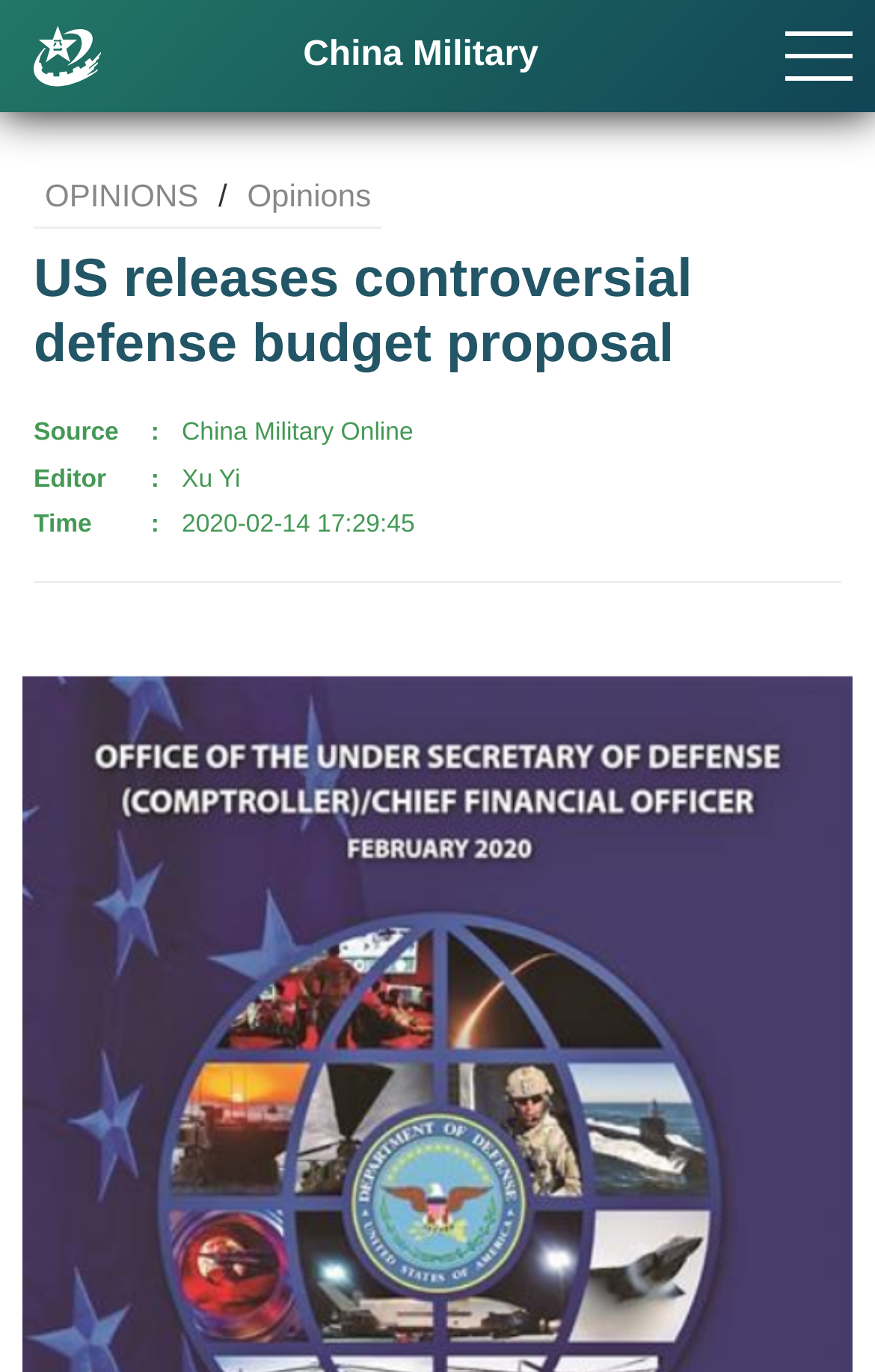Respond to the question below with a single word or phrase:
What is the source of the article?

China Military Online